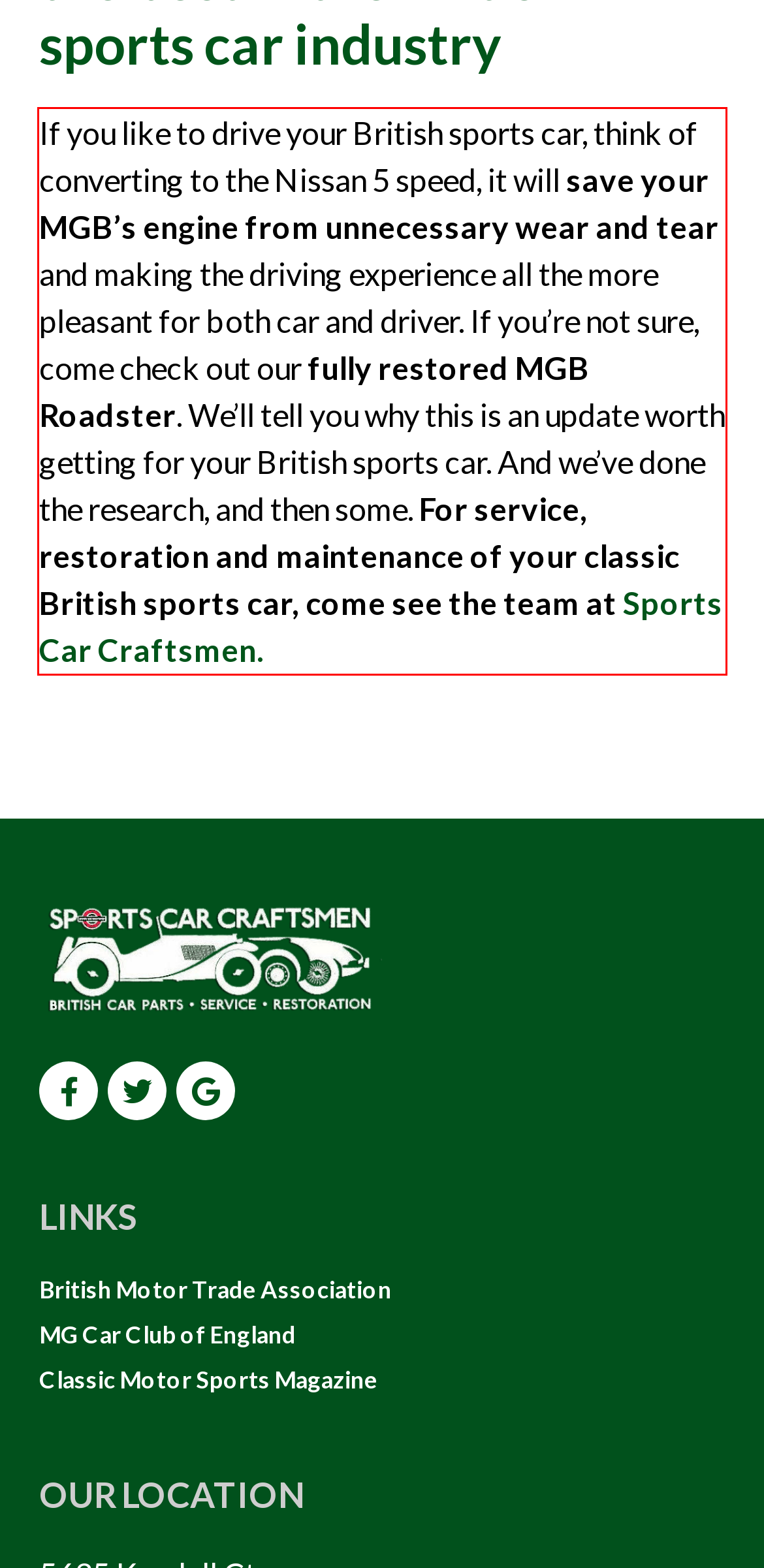With the given screenshot of a webpage, locate the red rectangle bounding box and extract the text content using OCR.

If you like to drive your British sports car, think of converting to the Nissan 5 speed, it will save your MGB’s engine from unnecessary wear and tear and making the driving experience all the more pleasant for both car and driver. If you’re not sure, come check out our fully restored MGB Roadster. We’ll tell you why this is an update worth getting for your British sports car. And we’ve done the research, and then some. For service, restoration and maintenance of your classic British sports car, come see the team at Sports Car Craftsmen.